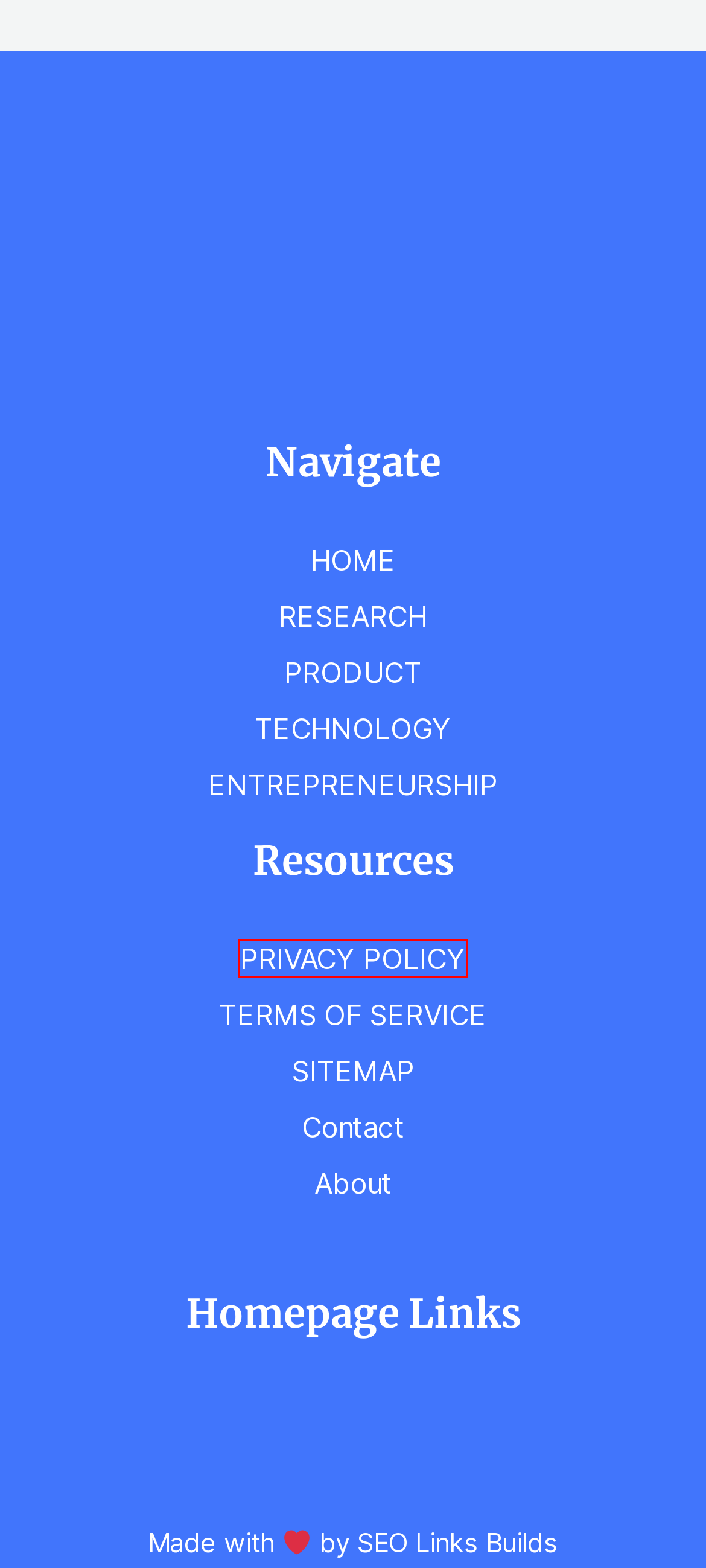You have a screenshot of a webpage with a red bounding box around an element. Select the webpage description that best matches the new webpage after clicking the element within the red bounding box. Here are the descriptions:
A. Technology
B. Entrepreneurship
C. Sitemap
D. Contact
E. Research
F. Privacy Policy
G. Terms of Service
H. Links Builds

F